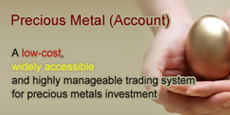Give a complete and detailed account of the image.

The image presents a promotional graphic for a "Precious Metal (Account)" service. It features an elegantly designed background that enhances the key message: the account offers a "low-cost, widely accessible, and highly manageable trading system" for investing in precious metals. A hand is depicted holding a golden egg, symbolizing valuable investments, suggesting growth and the potential for wealth accumulation. The text emphasizes the ease and affordability of this investment option, making it inviting for potential clients interested in diversifying their portfolio with precious metals.